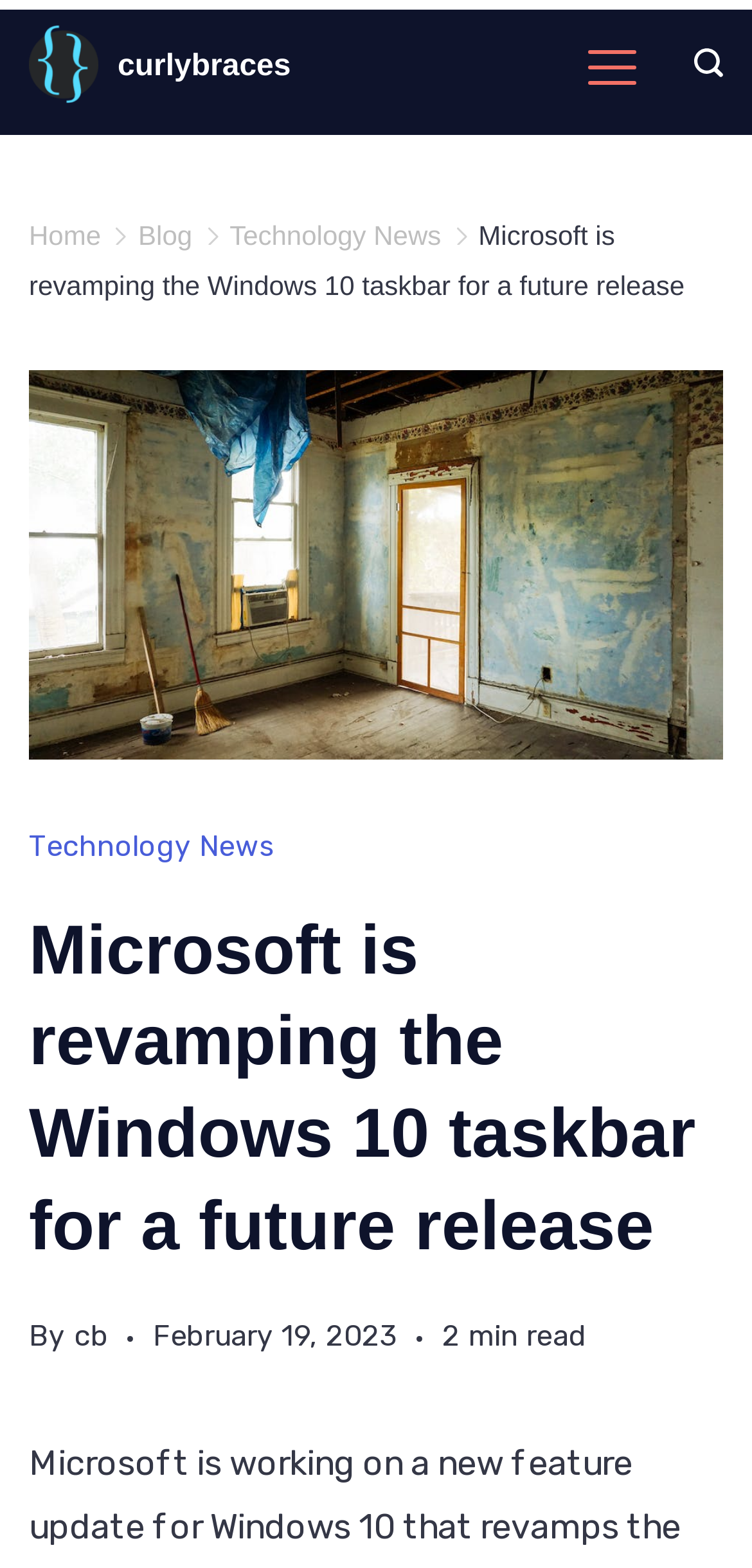Identify and provide the title of the webpage.

Microsoft is revamping the Windows 10 taskbar for a future release